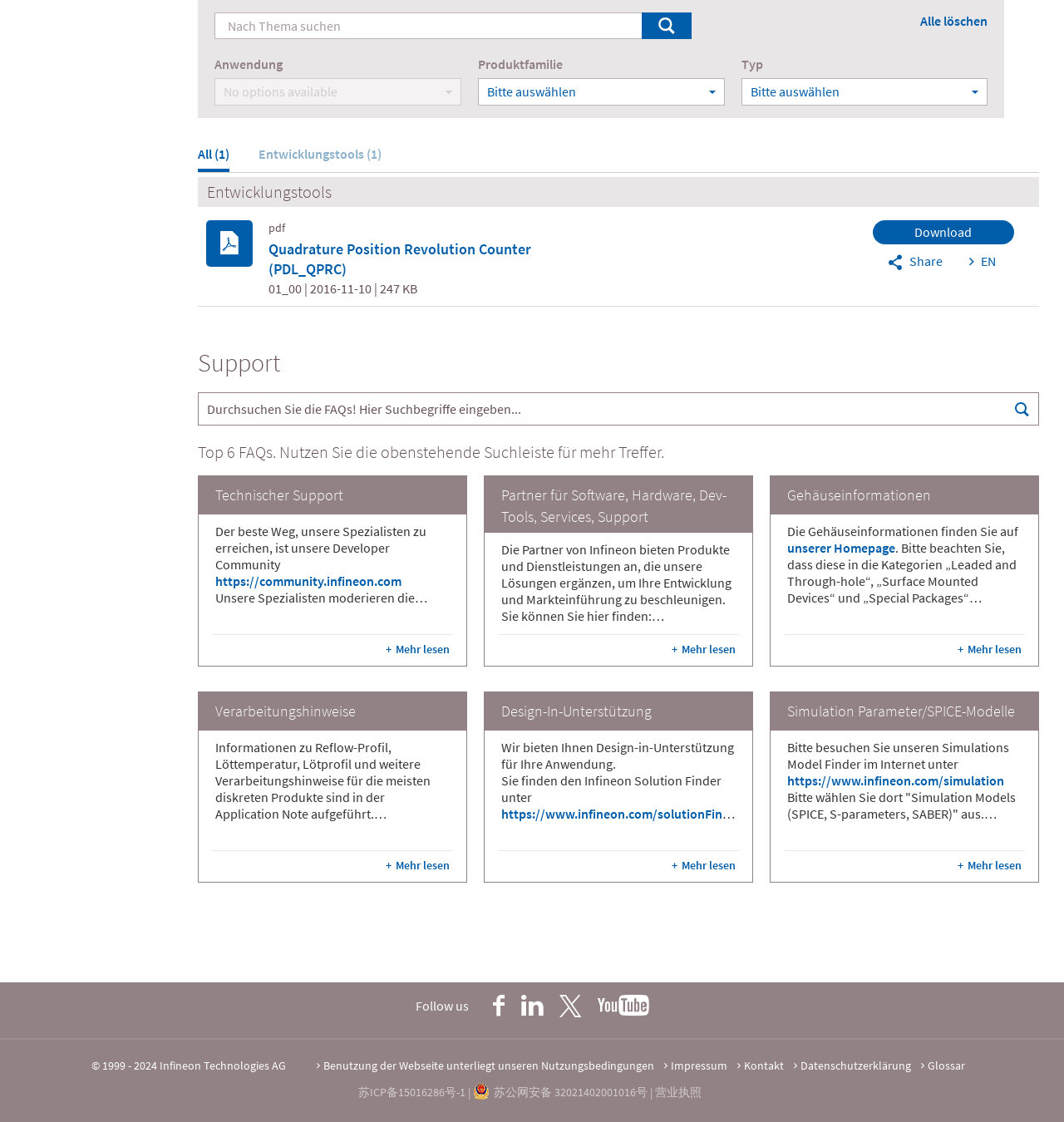What type of products are offered by Infineon's partners?
Using the image as a reference, answer the question with a short word or phrase.

Software, Hardware, Dev-Tools, Services, Support